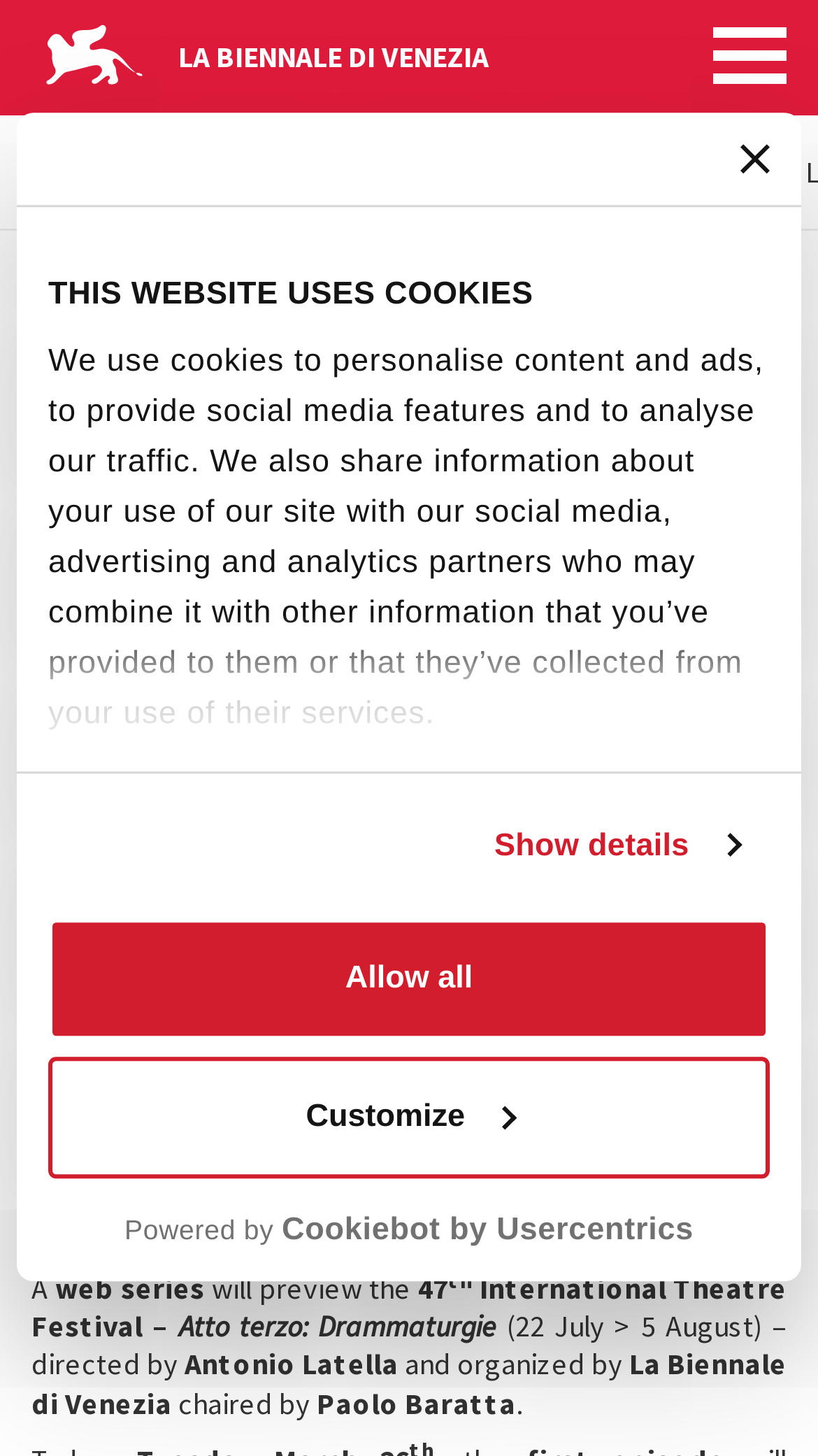Please determine the bounding box coordinates for the UI element described here. Use the format (top-left x, top-left y, bottom-right x, bottom-right y) with values bounded between 0 and 1: News

[0.497, 0.105, 0.582, 0.131]